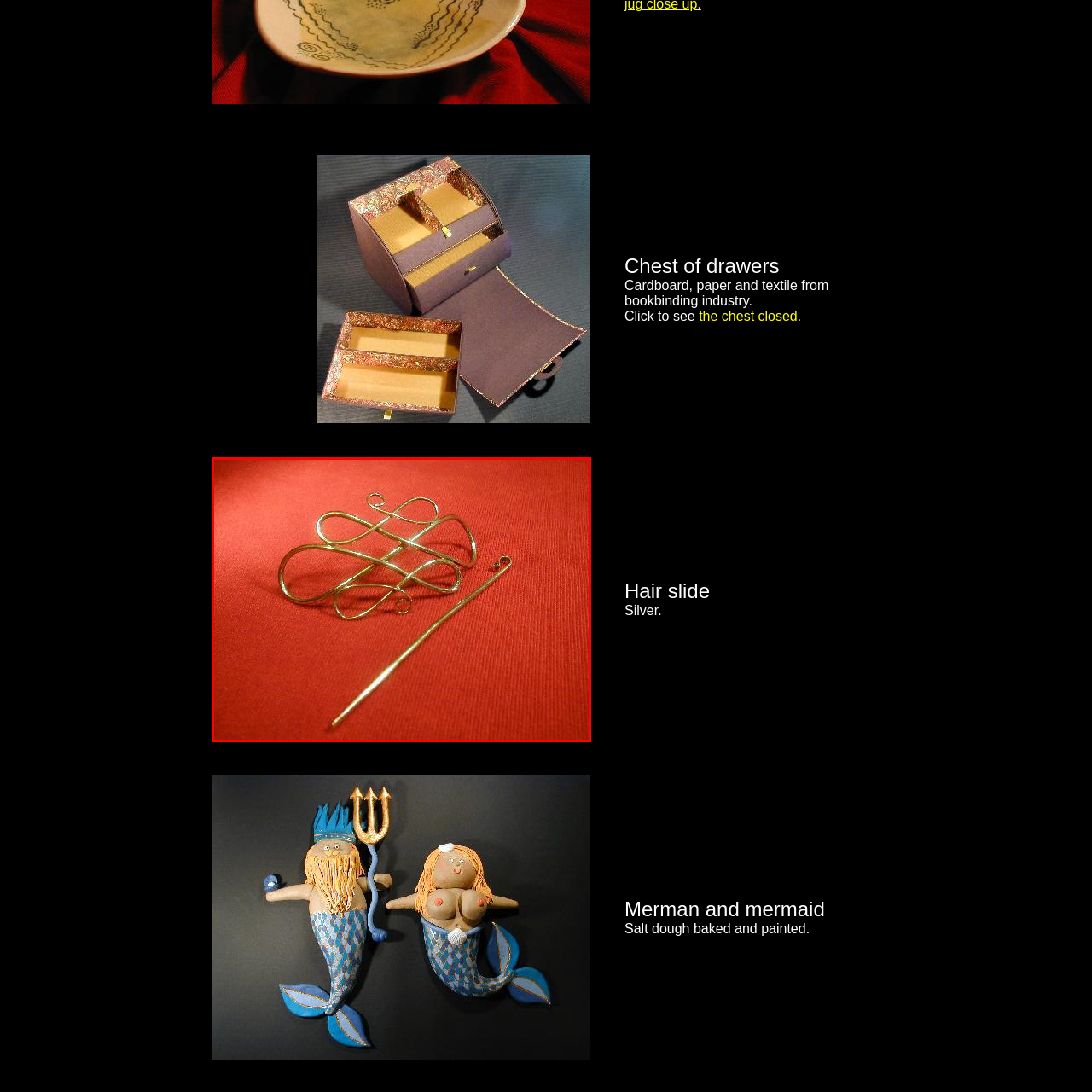Thoroughly describe the contents of the picture within the red frame.

The image depicts an elegantly crafted silver hair slide, characterized by intricate looped designs that reflect light beautifully. Nestled beside the hair slide is a slender needle, showcasing a delicate, slightly curved shape, which suggests it may be intended for threading or another decorative purpose. The vibrant red background contrasts strikingly with the metallic shine of the hair slide and needle, highlighting their craftsmanship. This combination of items represents a charming accessory set, perfect for adding a touch of elegance to traditional hairstyles.